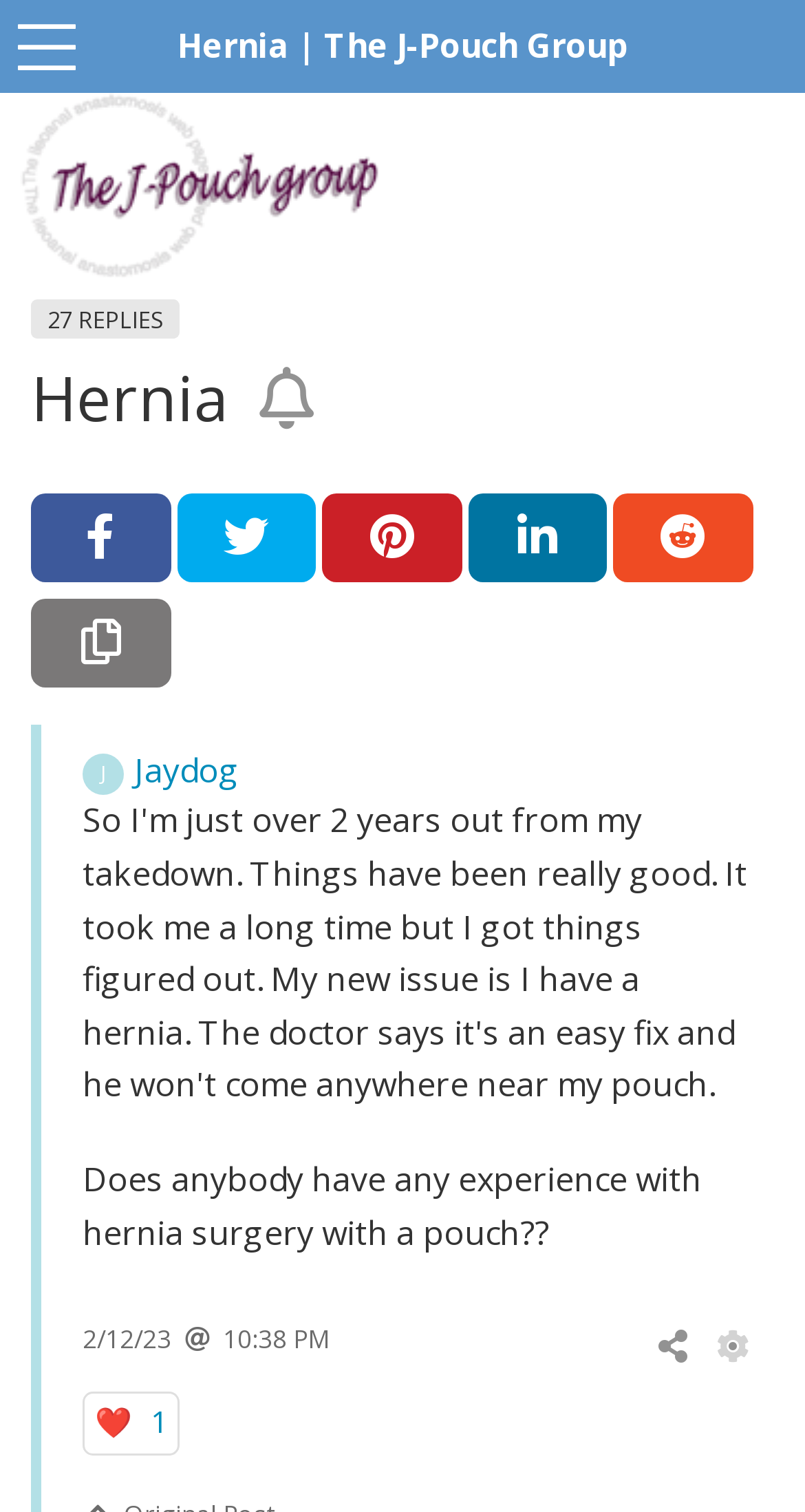Determine the main heading of the webpage and generate its text.

Hernia | The J-Pouch Group